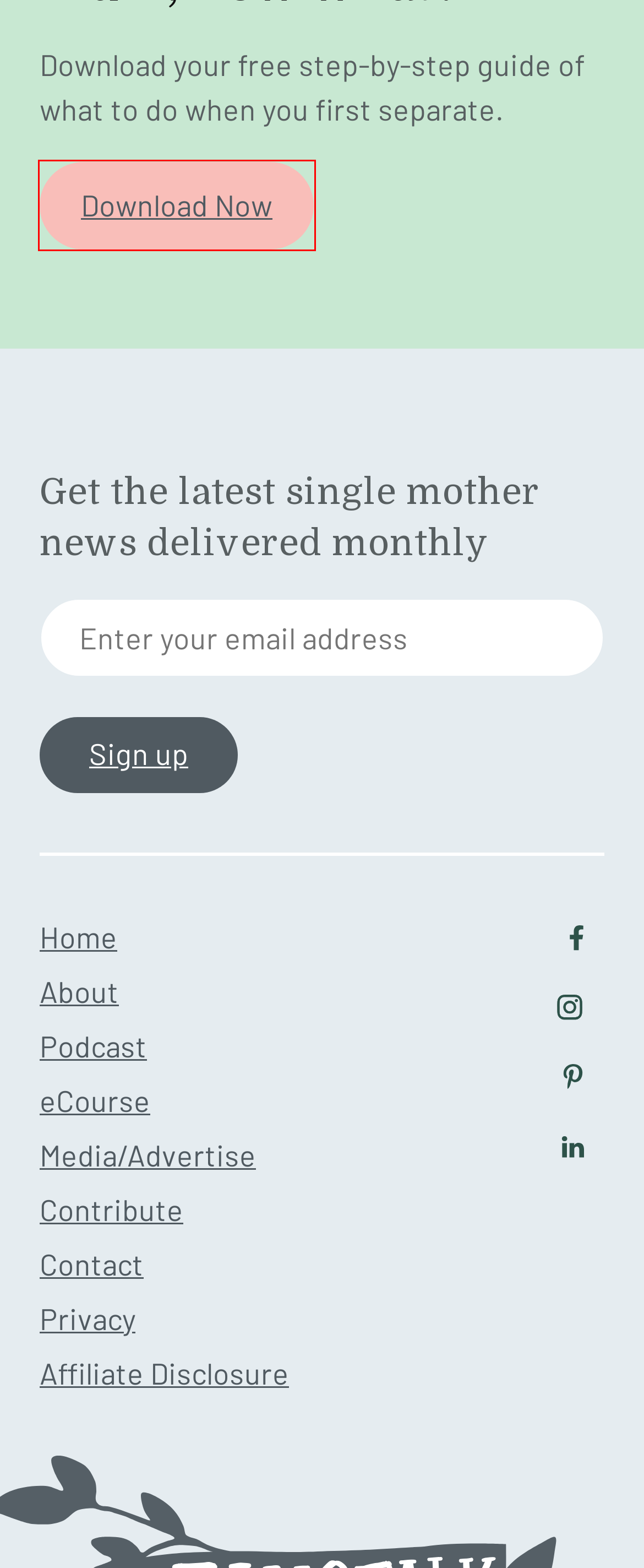You are provided with a screenshot of a webpage where a red rectangle bounding box surrounds an element. Choose the description that best matches the new webpage after clicking the element in the red bounding box. Here are the choices:
A. Disclaimer, Copyright & Privacy Information | Beanstalk Mums
B. How to find the best protein powder for me?
C. 30 Cool stocking fillers for little boys 2023
D. Affiliate Disclosure - Beanstalk Mums
E. 25 Gift ideas for young boys (primary school age)
F. Fakespot | Analyze and identify fake reviews and counterfeits
G. Media
H. OMG I'm a single mum ... now what?

H